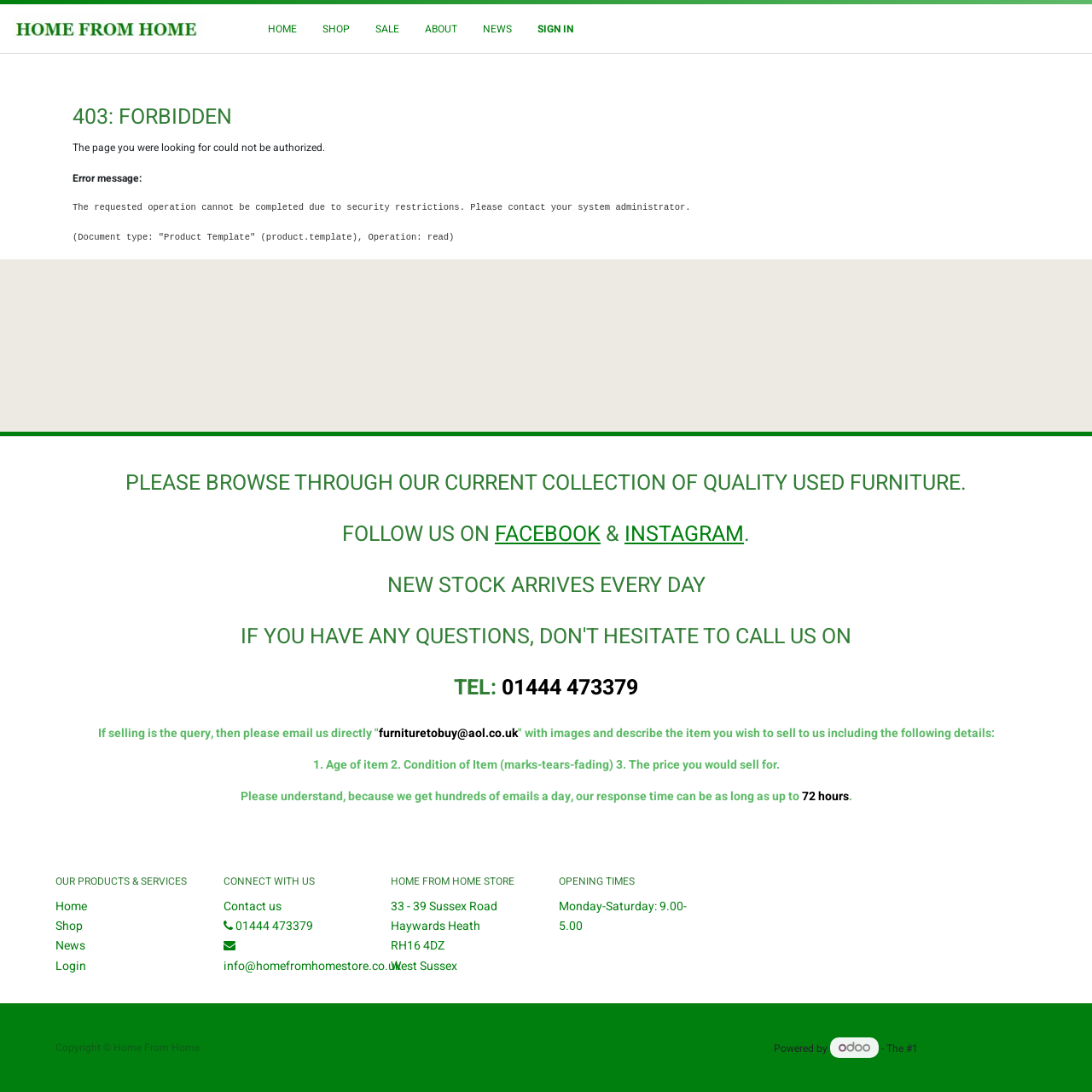What is the phone number to contact the store?
Based on the image, give a one-word or short phrase answer.

01444 473379